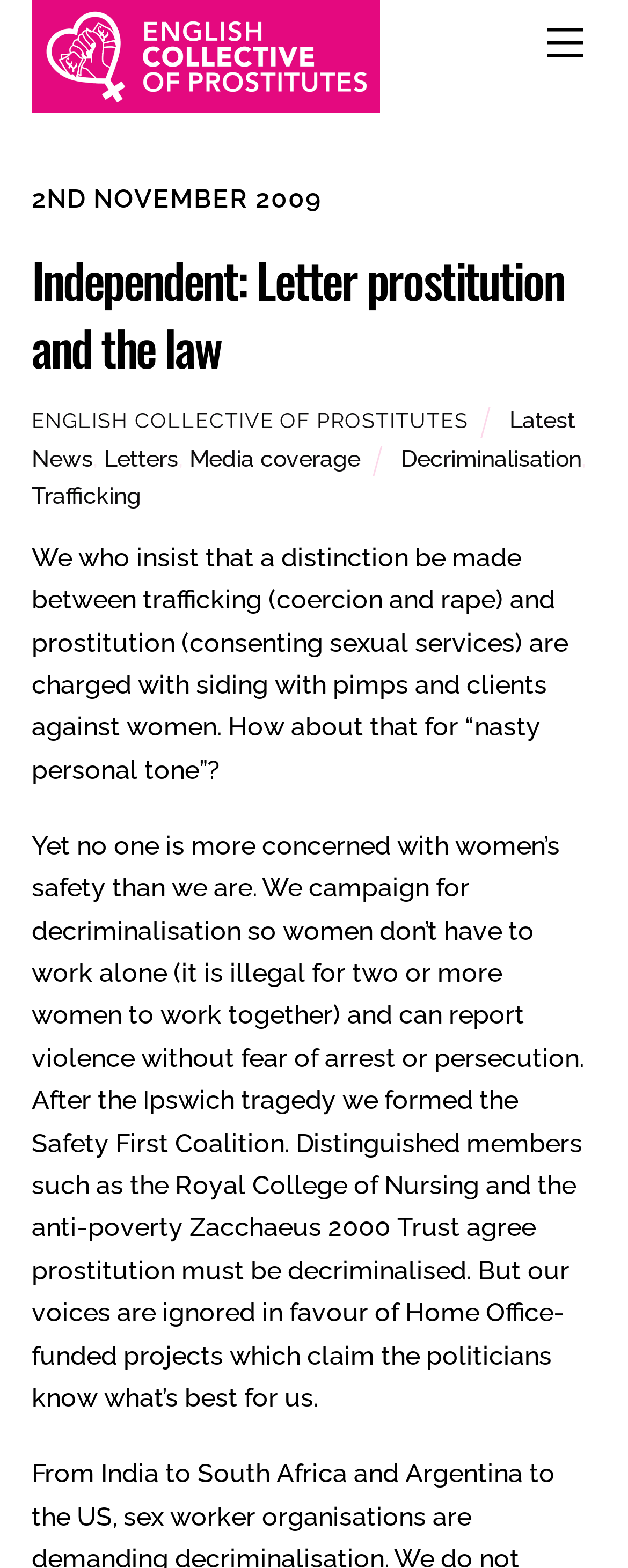Please respond to the question using a single word or phrase:
What is the main topic of the article?

Prostitution and the law